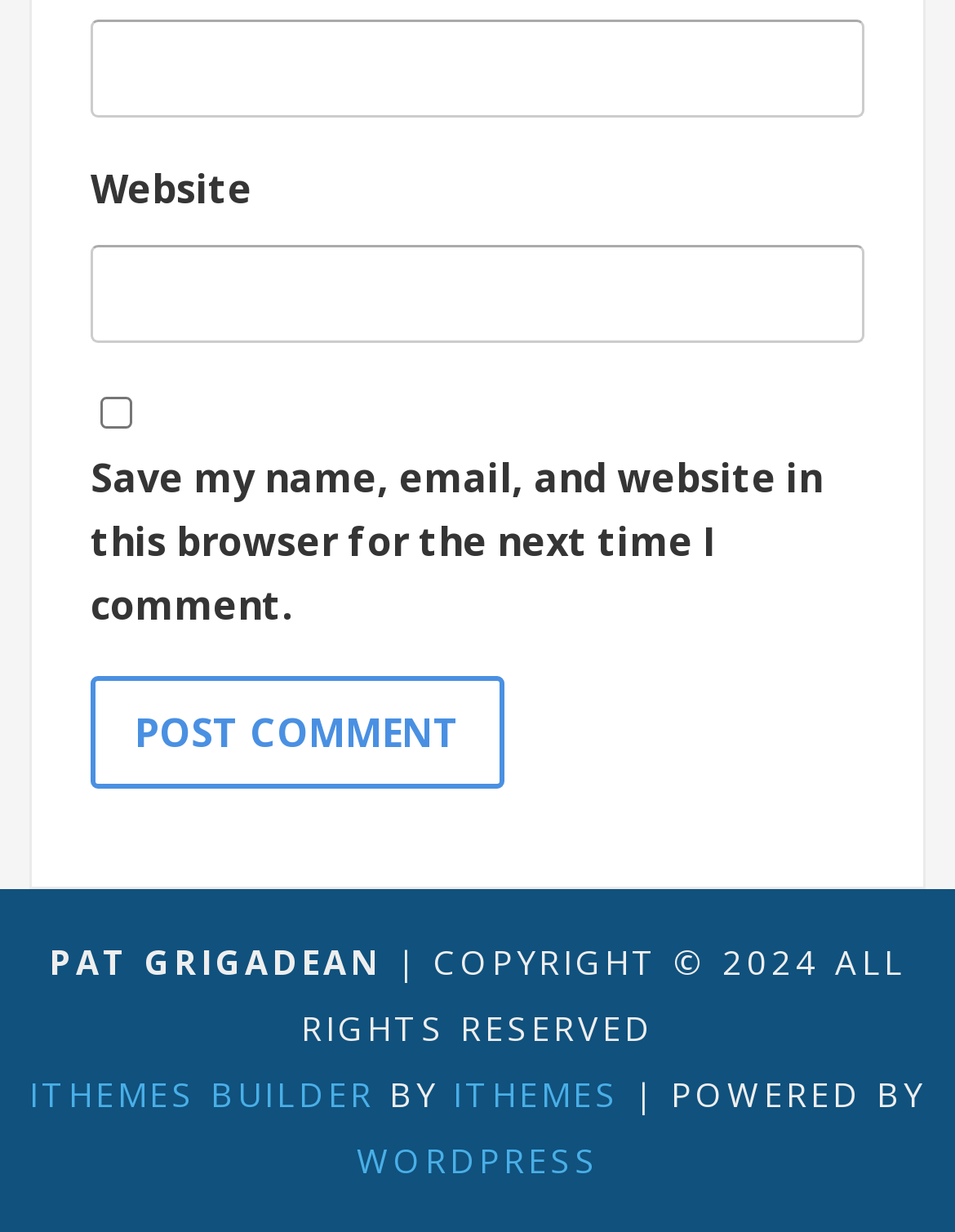Provide the bounding box coordinates of the HTML element described by the text: "iThemes Builder".

[0.031, 0.869, 0.392, 0.906]